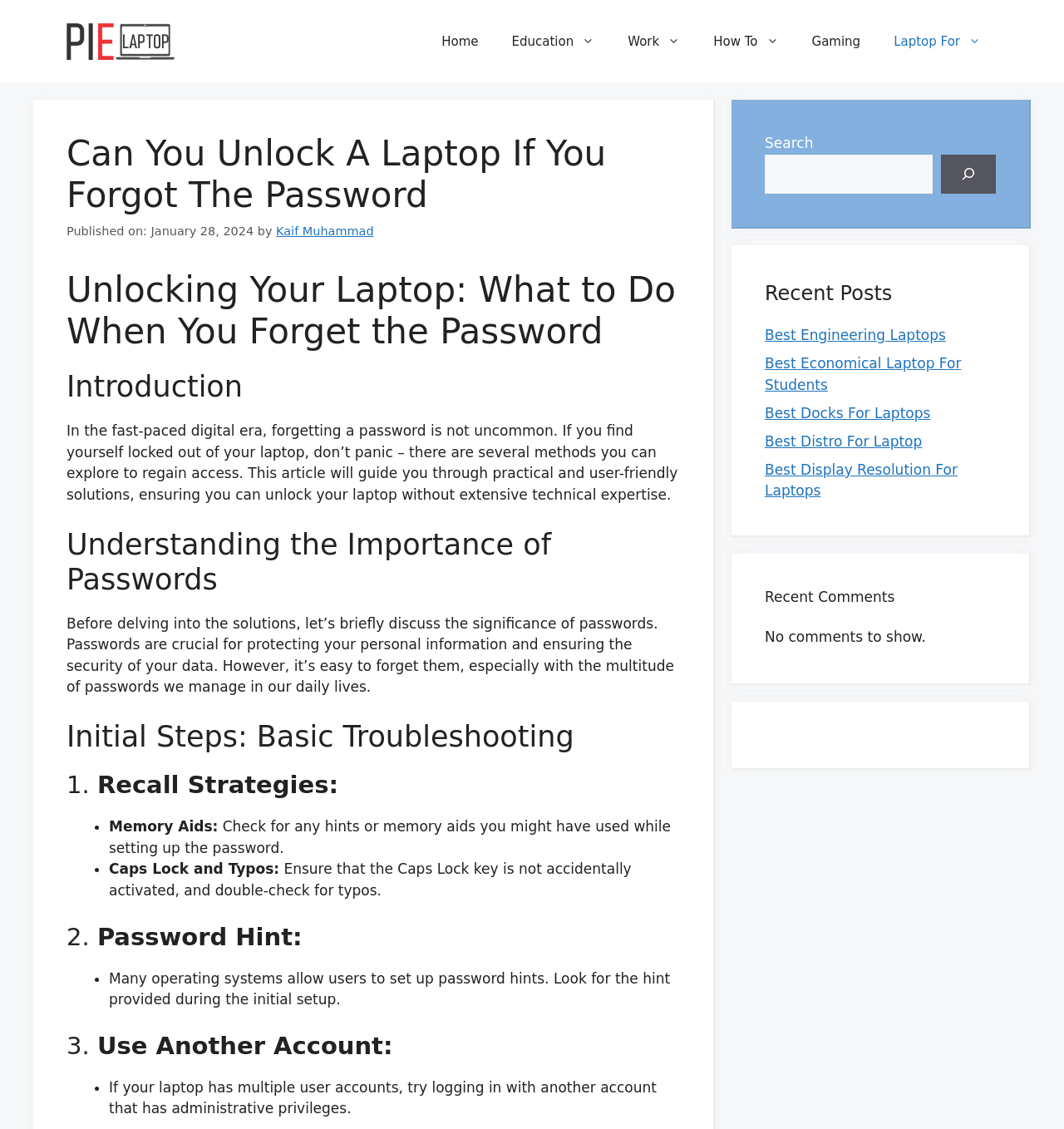How many headings are there in the article?
Use the image to answer the question with a single word or phrase.

6